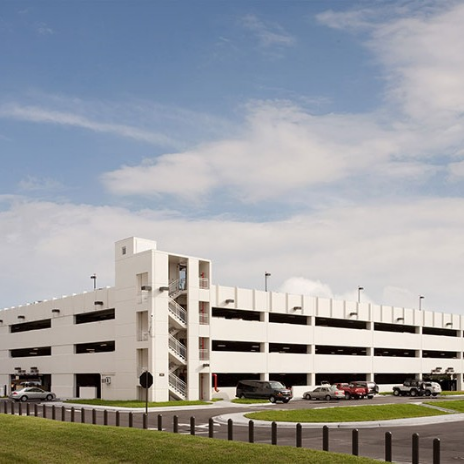Answer the question using only a single word or phrase: 
Who oversaw the project?

U.S. Army Corps of Engineers